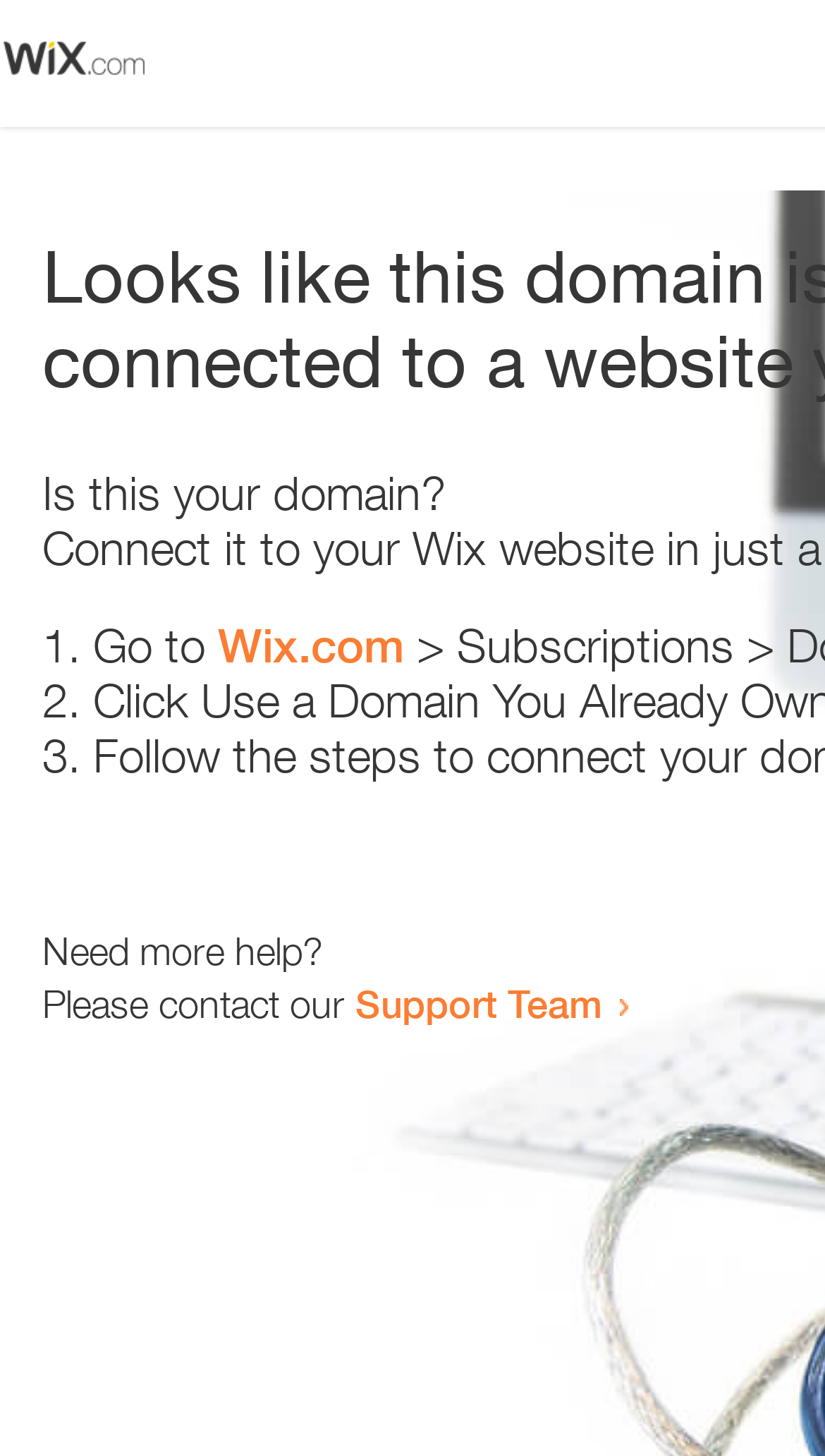Produce an elaborate caption capturing the essence of the webpage.

The webpage appears to be an error page, with a small image at the top left corner. Below the image, there is a heading that reads "Is this your domain?" centered on the page. 

Underneath the heading, there is a numbered list with three items. The first item starts with "1." and is followed by the text "Go to" and a link to "Wix.com". The second item starts with "2." and the third item starts with "3.", but their contents are not specified. 

At the bottom of the page, there is a section that provides additional help options. It starts with the text "Need more help?" followed by a sentence "Please contact our" and a link to the "Support Team".